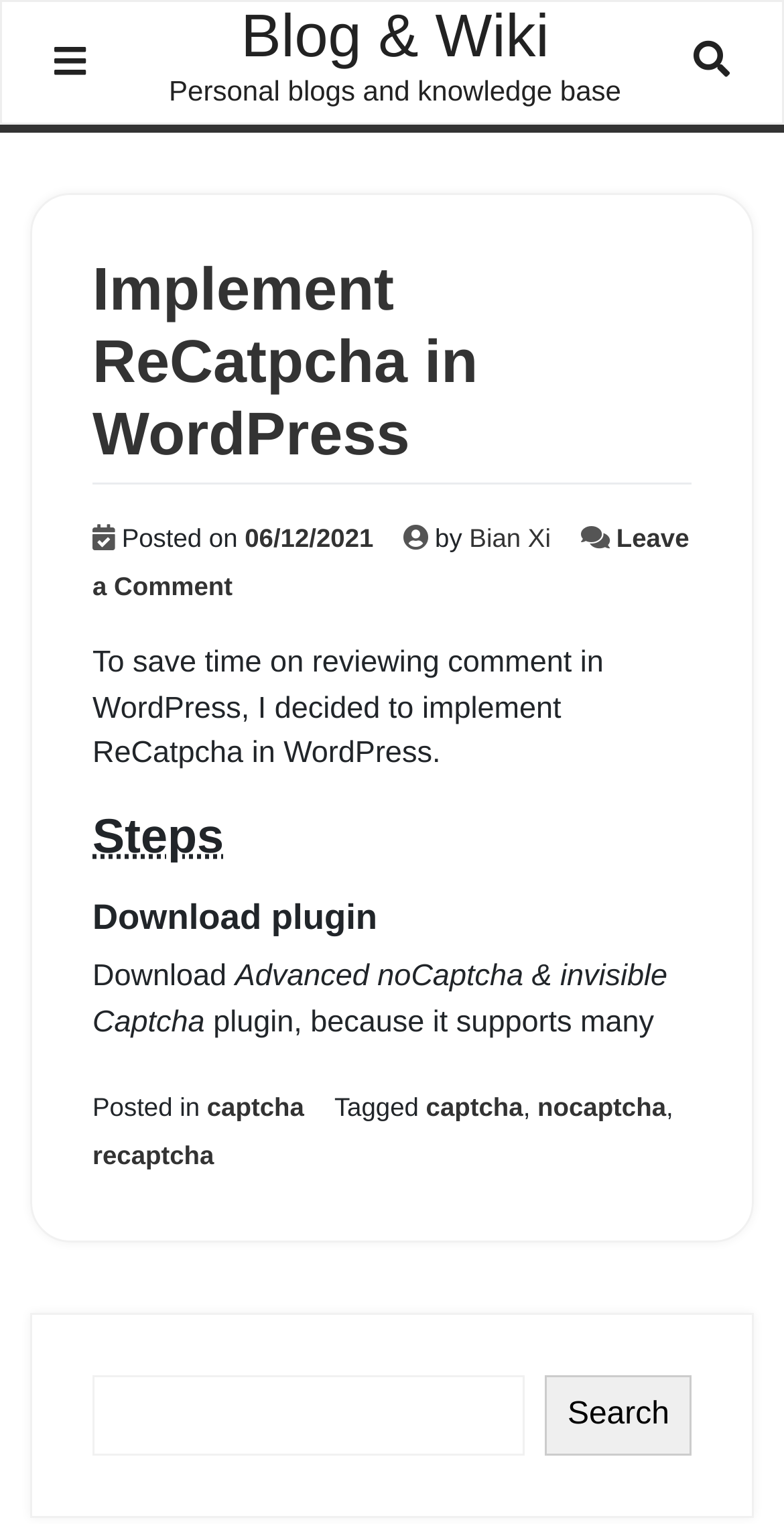Give a one-word or one-phrase response to the question:
What is the category of the blog post?

captcha